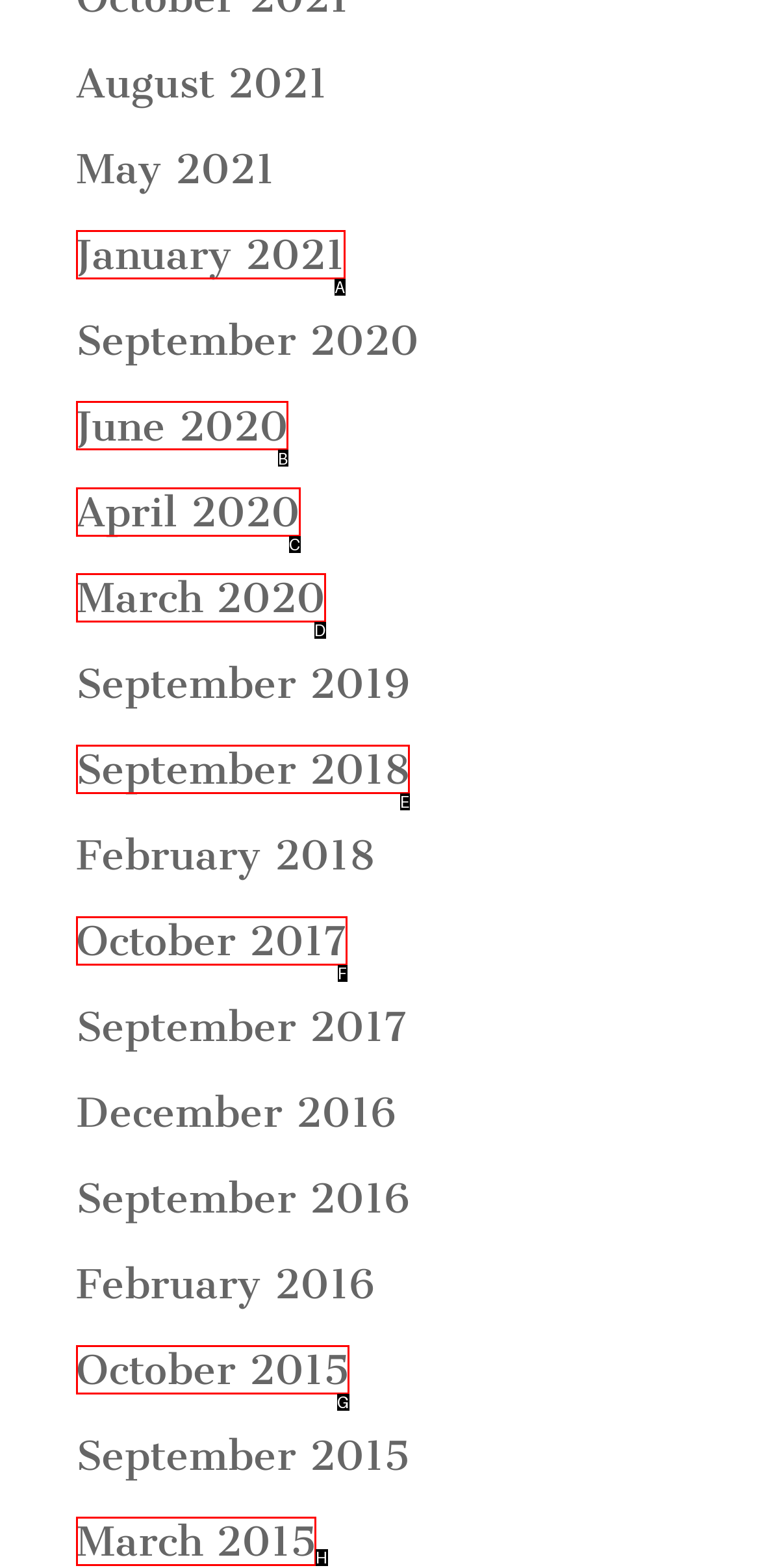Tell me the letter of the UI element I should click to accomplish the task: view June 2020 based on the choices provided in the screenshot.

B